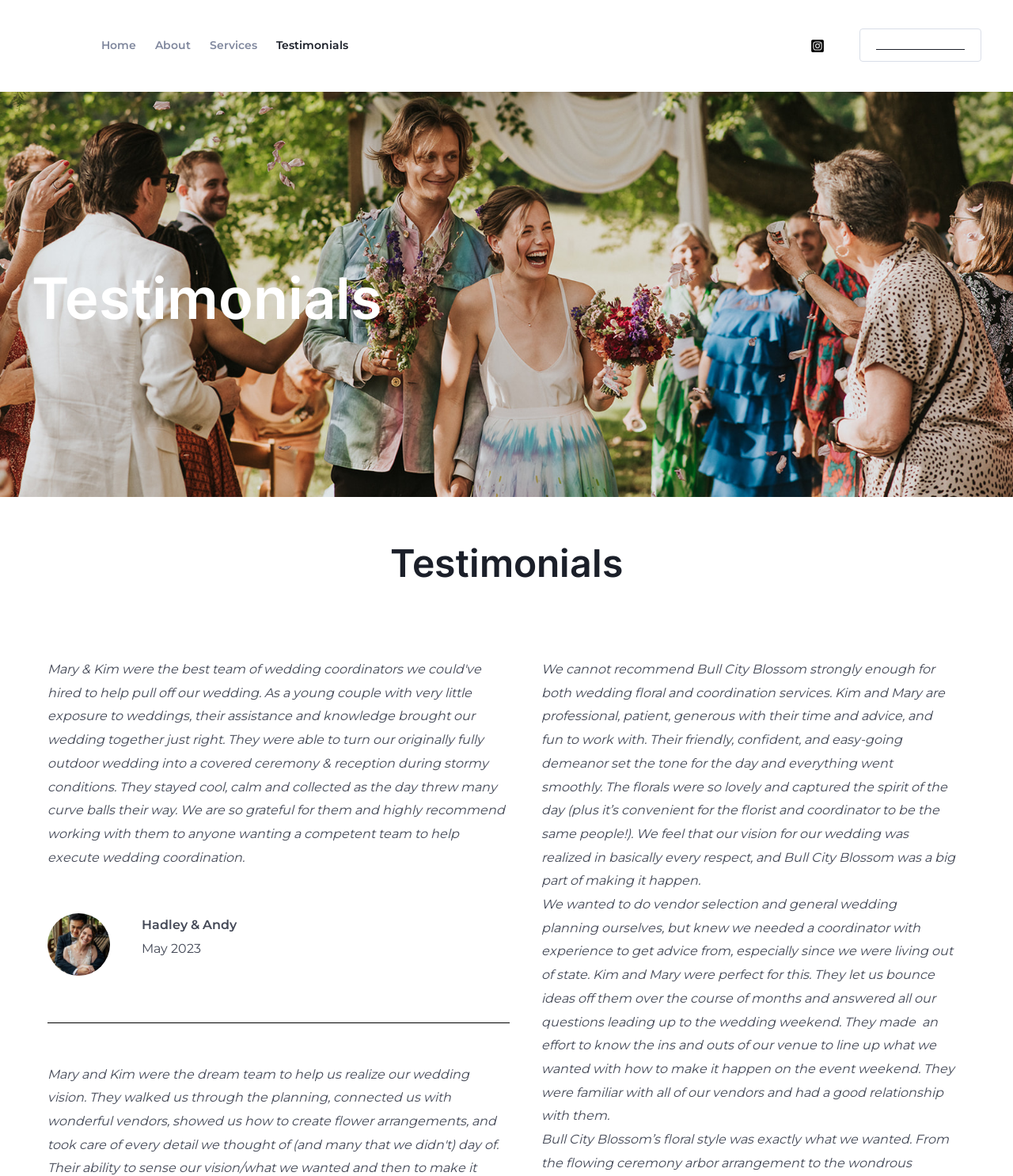What is the website's navigation menu?
Please answer using one word or phrase, based on the screenshot.

Home, About, Services, Testimonials